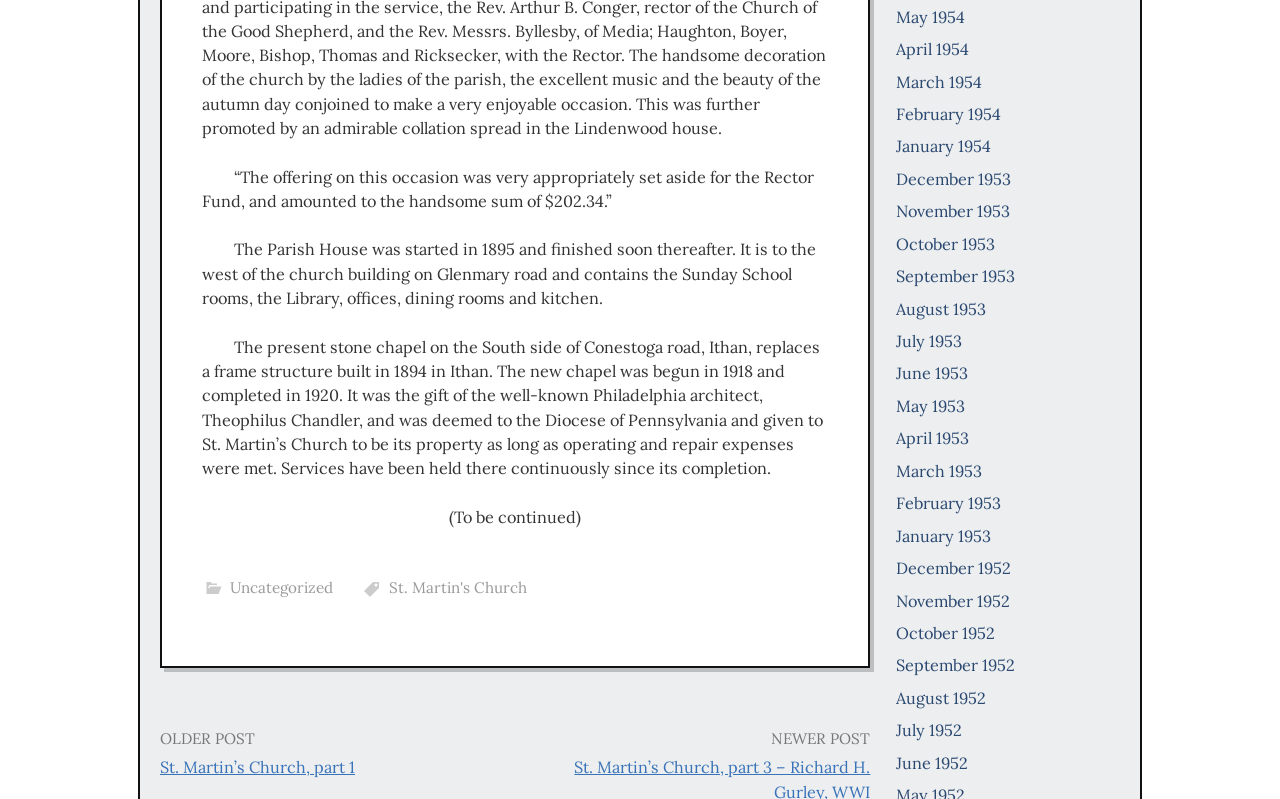Please identify the bounding box coordinates of the area I need to click to accomplish the following instruction: "Click on the 'Uncategorized' link".

[0.18, 0.724, 0.26, 0.748]